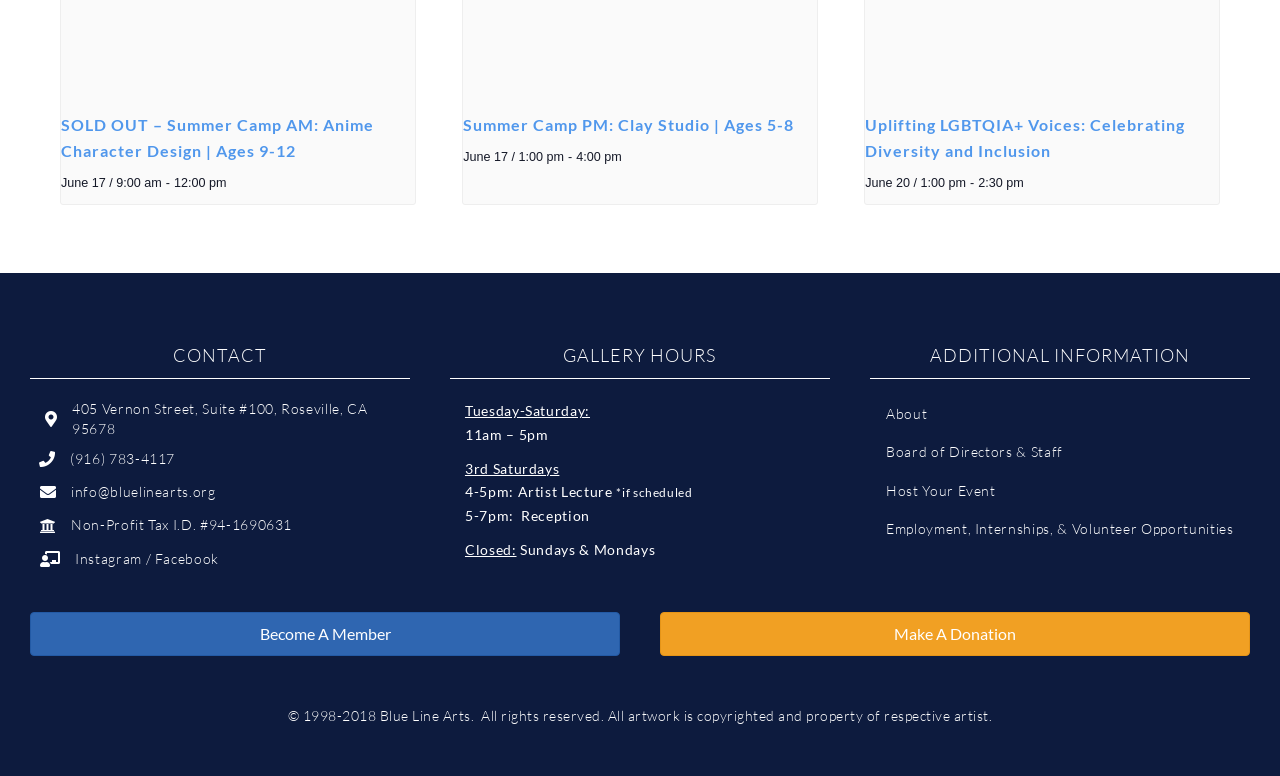Please give a succinct answer using a single word or phrase:
What is the purpose of the 'Uplifting LGBTQIA+ Voices' event?

Celebrating Diversity and Inclusion